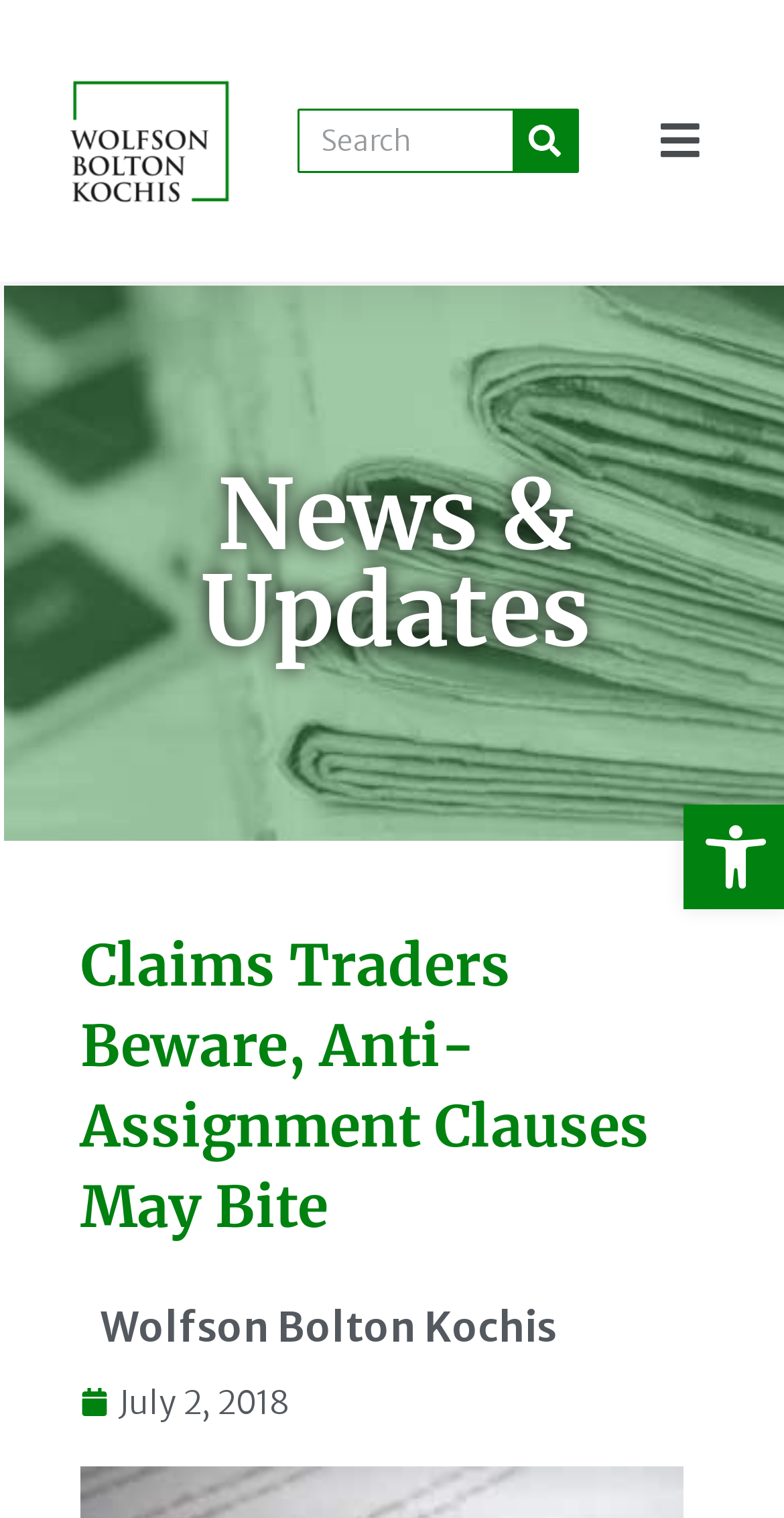Find and provide the bounding box coordinates for the UI element described here: "July 2, 2018". The coordinates should be given as four float numbers between 0 and 1: [left, top, right, bottom].

[0.103, 0.907, 0.369, 0.939]